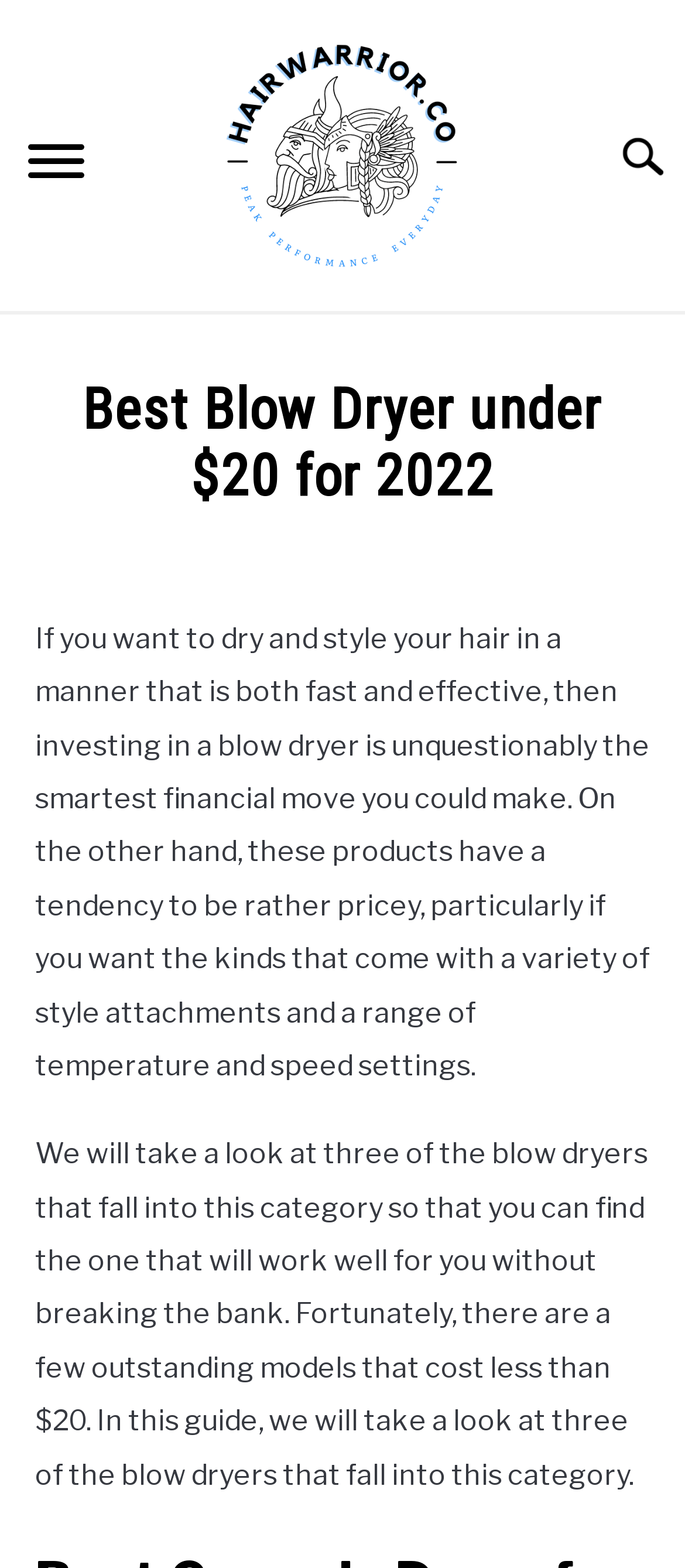Provide a brief response using a word or short phrase to this question:
What type of content is available on the webpage?

hair dryer reviews and guides